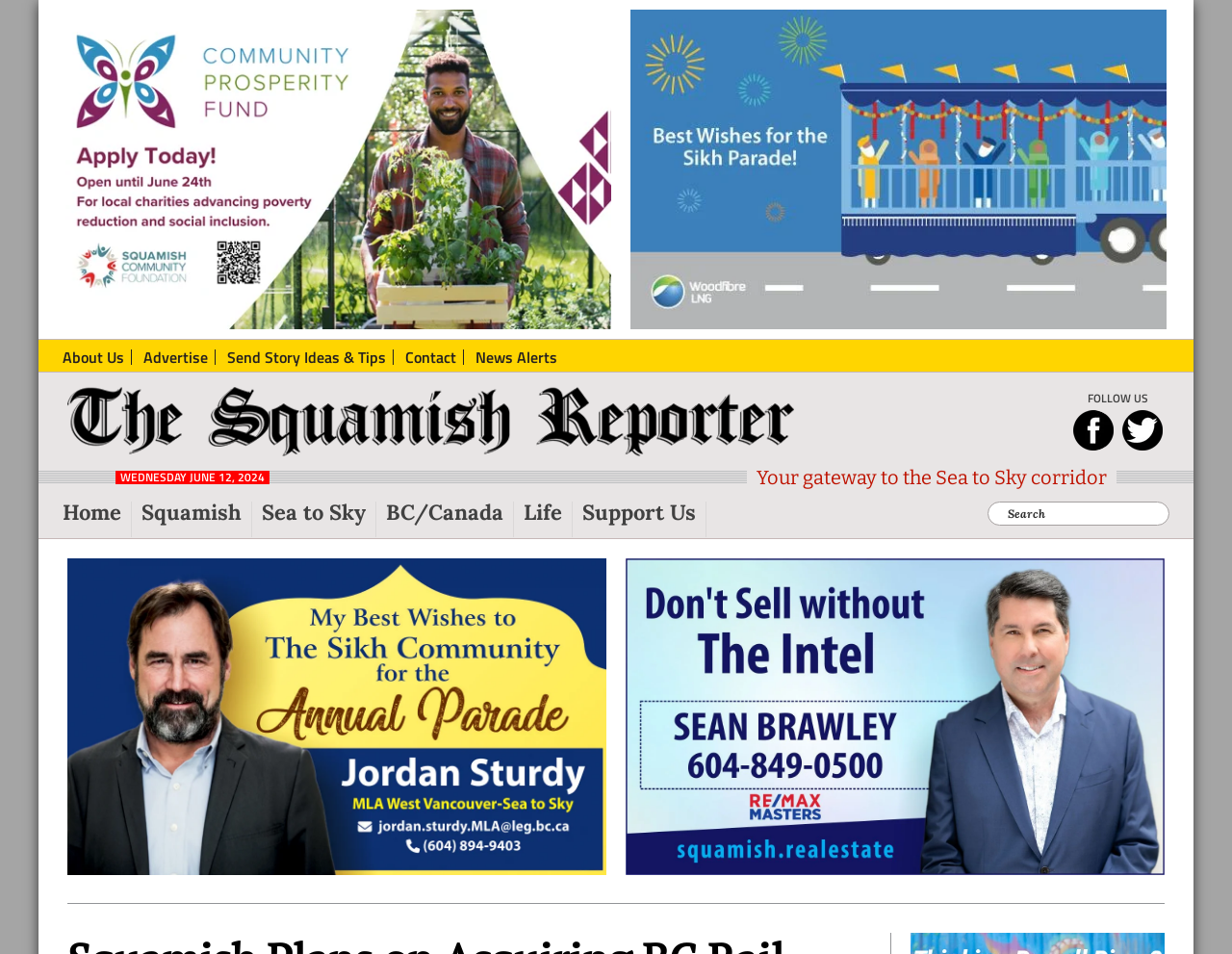What is the date displayed on the webpage?
Please answer the question as detailed as possible.

I found the answer by looking at the top-right corner of the webpage, where I saw the date 'WEDNESDAY JUNE 12, 2024'.